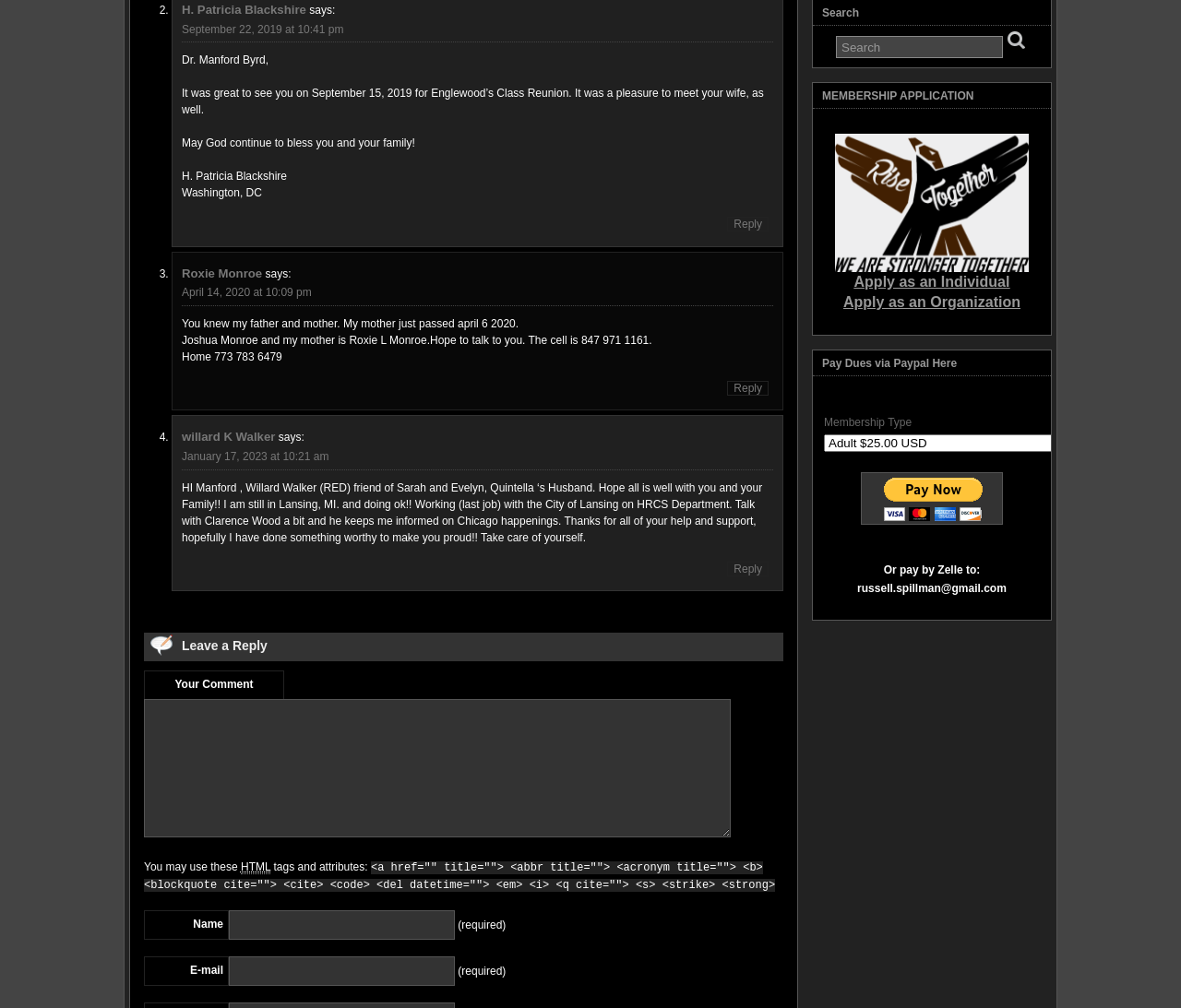What is the date of the second comment?
Can you provide a detailed and comprehensive answer to the question?

The second comment is written by Roxie Monroe and it is dated 'April 14, 2020 at 10:09 pm', as indicated by the link 'April 14, 2020 at 10:09 pm' below the commenter's name.